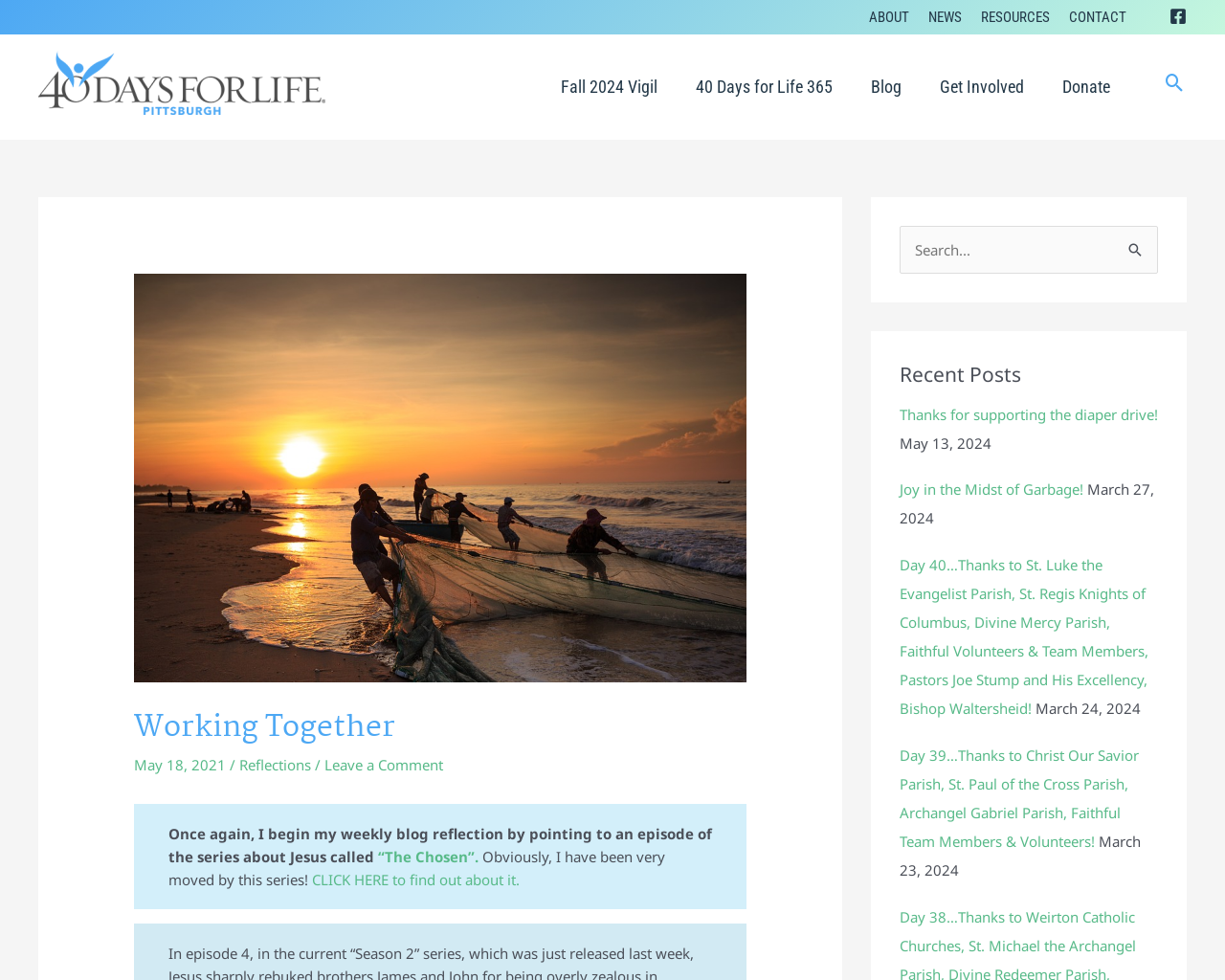What is the name of the organization mentioned in the navigation menu?
Answer with a single word or phrase, using the screenshot for reference.

40 Days for Life